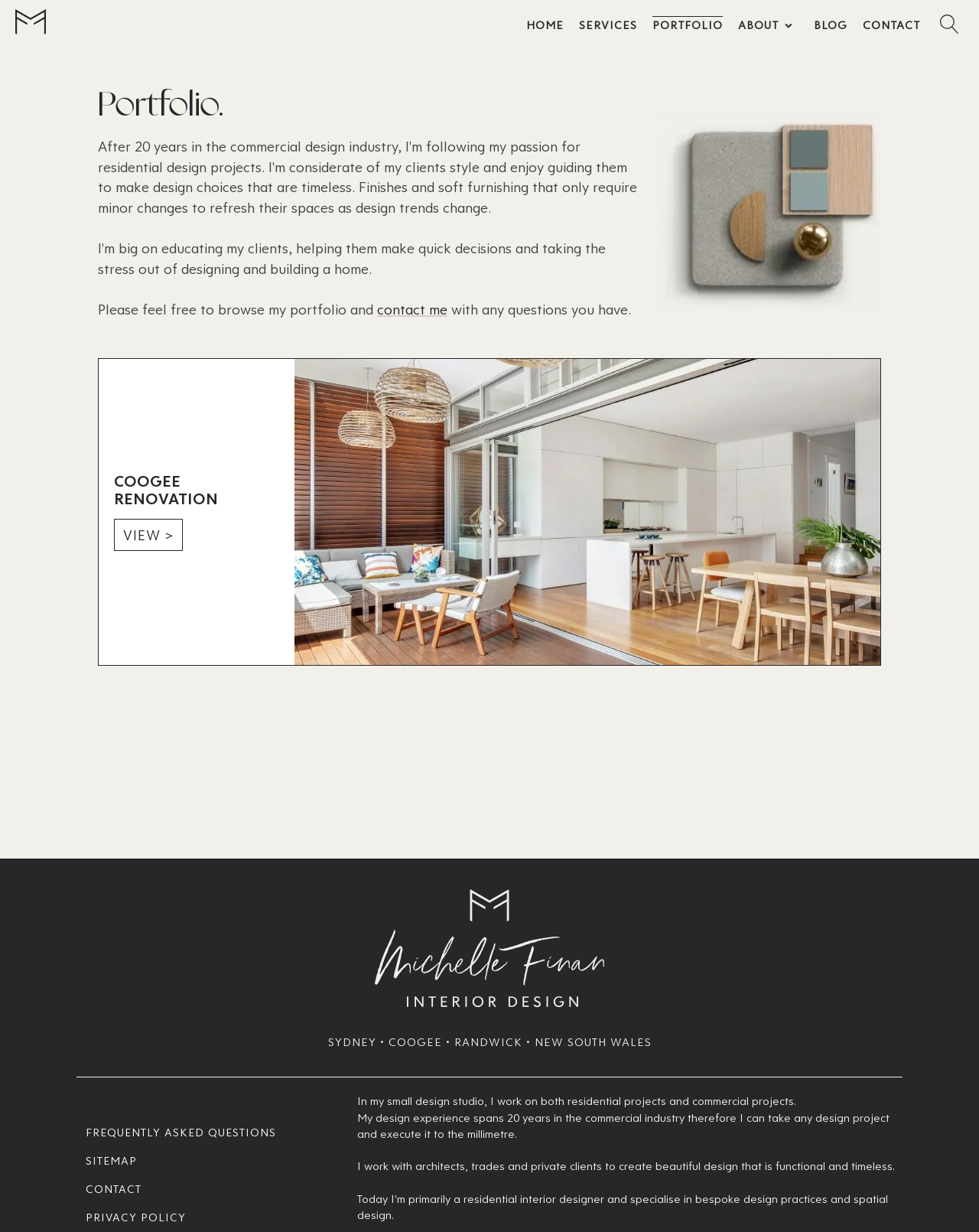What is the location mentioned in the webpage?
Carefully analyze the image and provide a thorough answer to the question.

The static text 'SYDNEY • COOGEE • RANDWICK • NEW SOUTH WALES' indicates that the location mentioned is Sydney, specifically the suburbs of Coogee and Randwick in New South Wales.